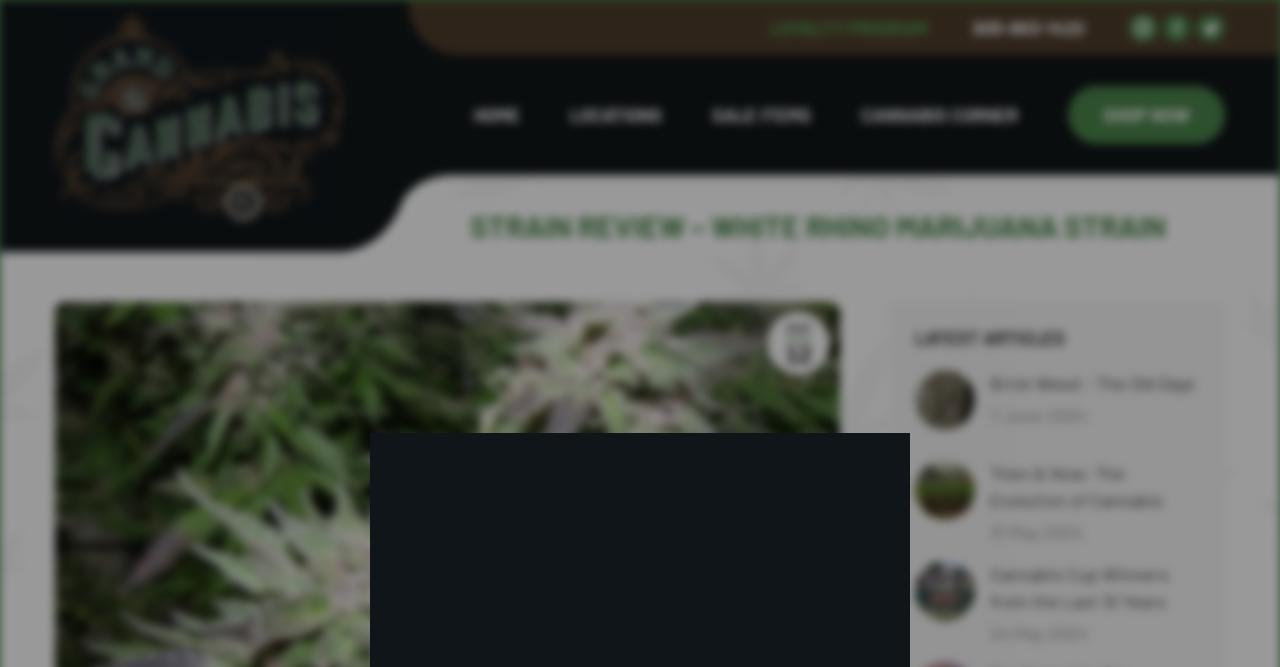Answer the question in one word or a short phrase:
How many articles are listed under 'LATEST ARTICLES'?

3